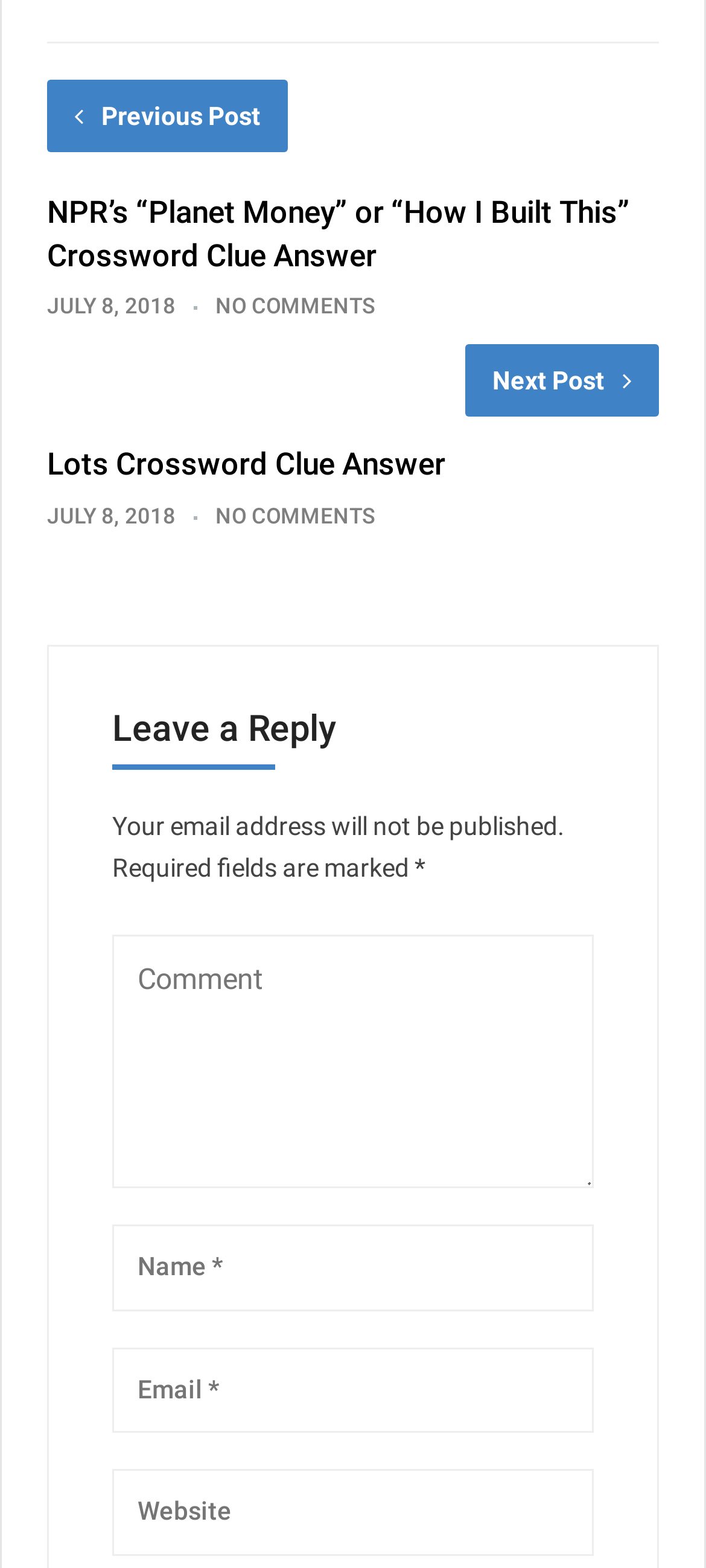Please specify the bounding box coordinates of the element that should be clicked to execute the given instruction: 'Click on the previous post link'. Ensure the coordinates are four float numbers between 0 and 1, expressed as [left, top, right, bottom].

[0.067, 0.051, 0.408, 0.097]